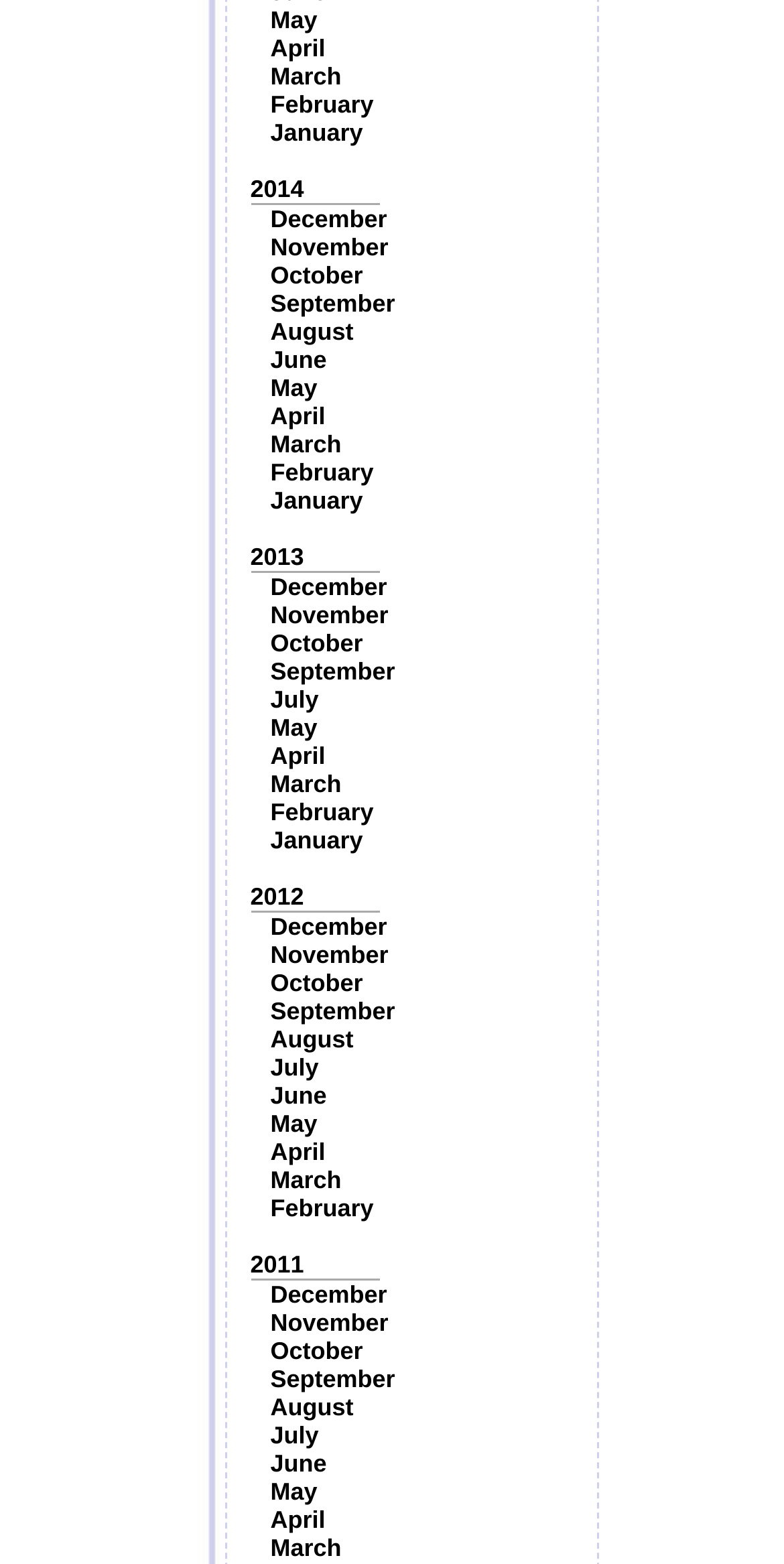Could you highlight the region that needs to be clicked to execute the instruction: "View 2014"?

[0.319, 0.112, 0.388, 0.13]